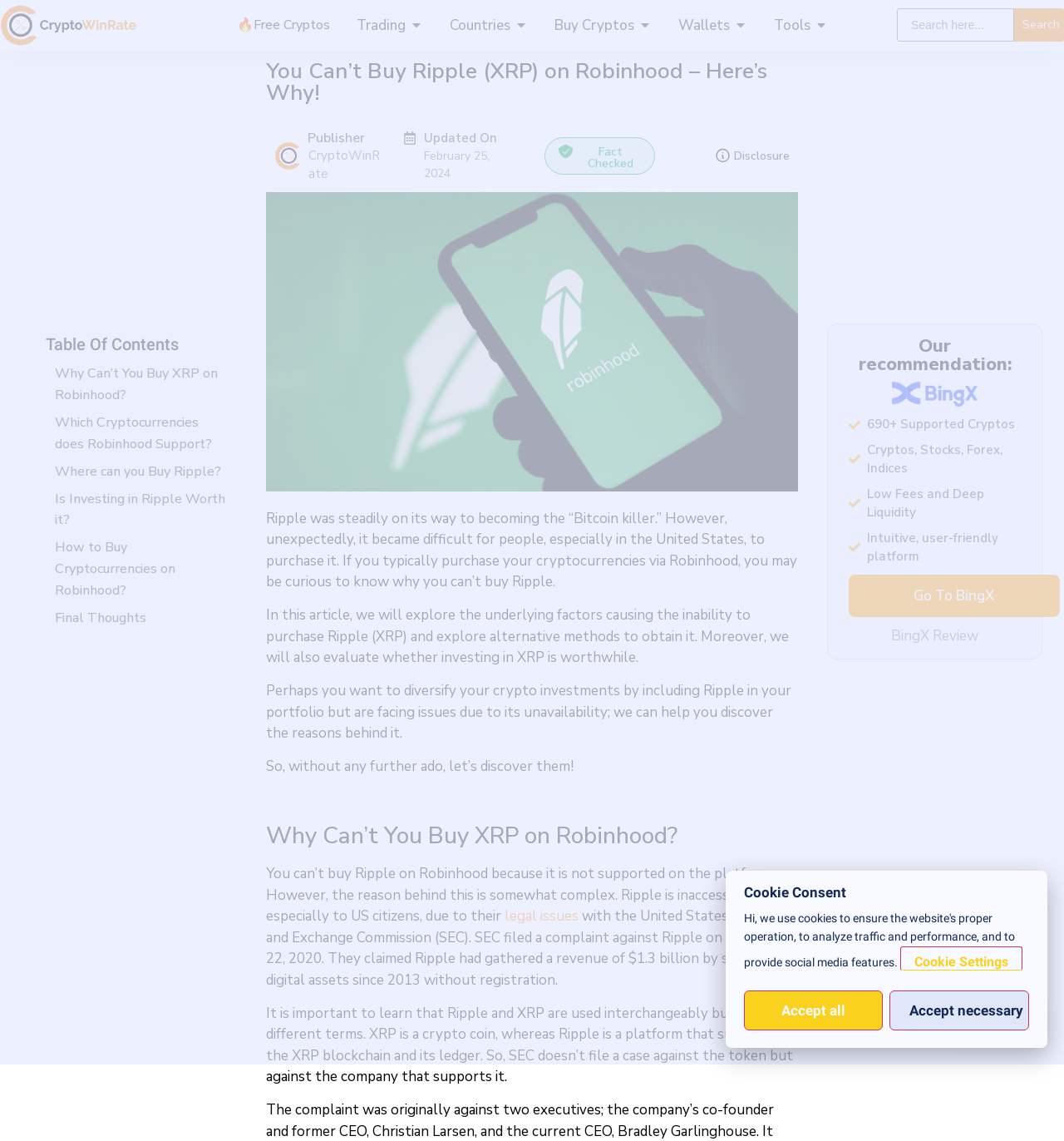Locate the bounding box coordinates of the item that should be clicked to fulfill the instruction: "Search for something".

[0.843, 0.008, 0.953, 0.037]